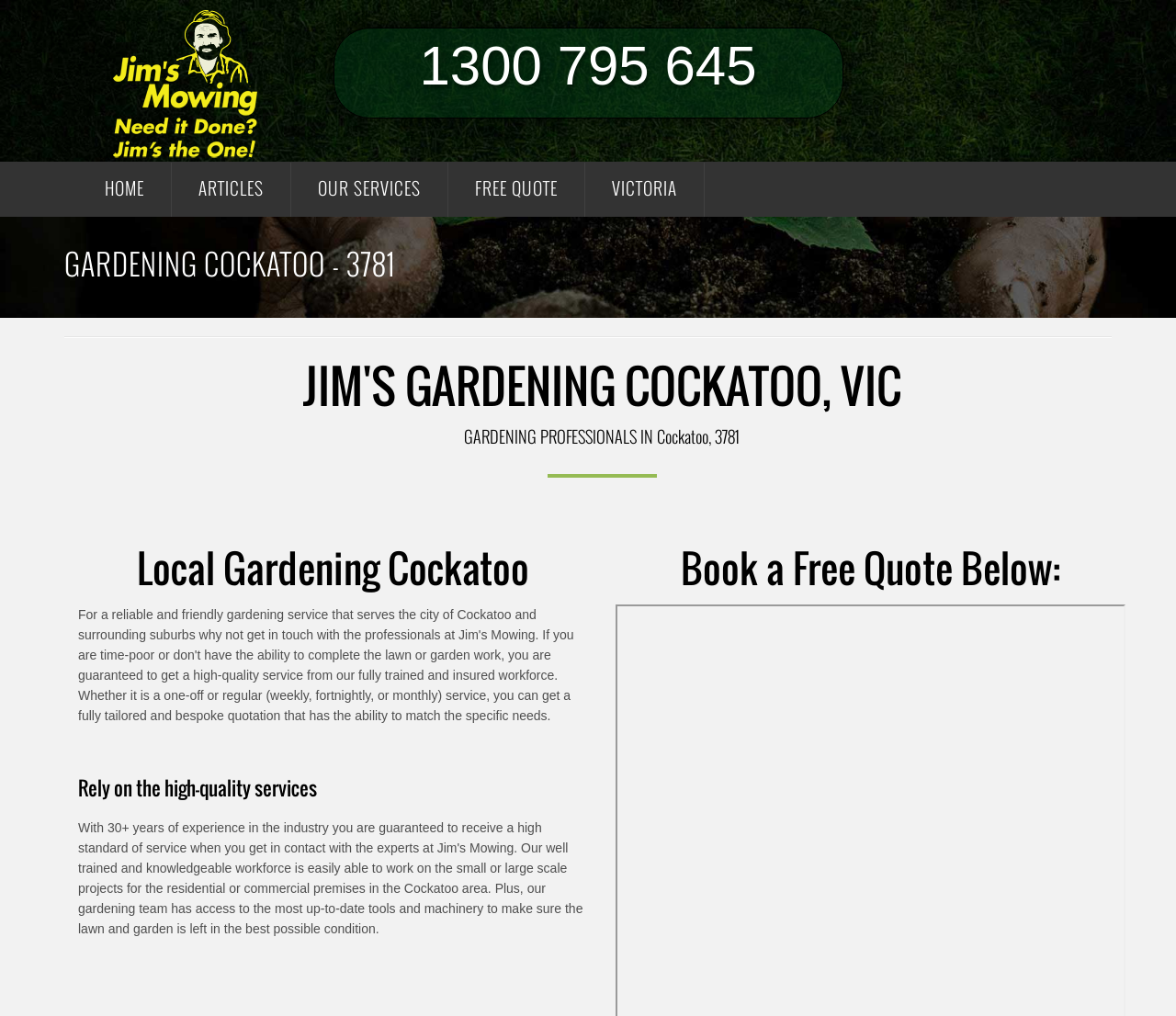Highlight the bounding box of the UI element that corresponds to this description: "1300 795 645".

[0.357, 0.069, 0.643, 0.087]